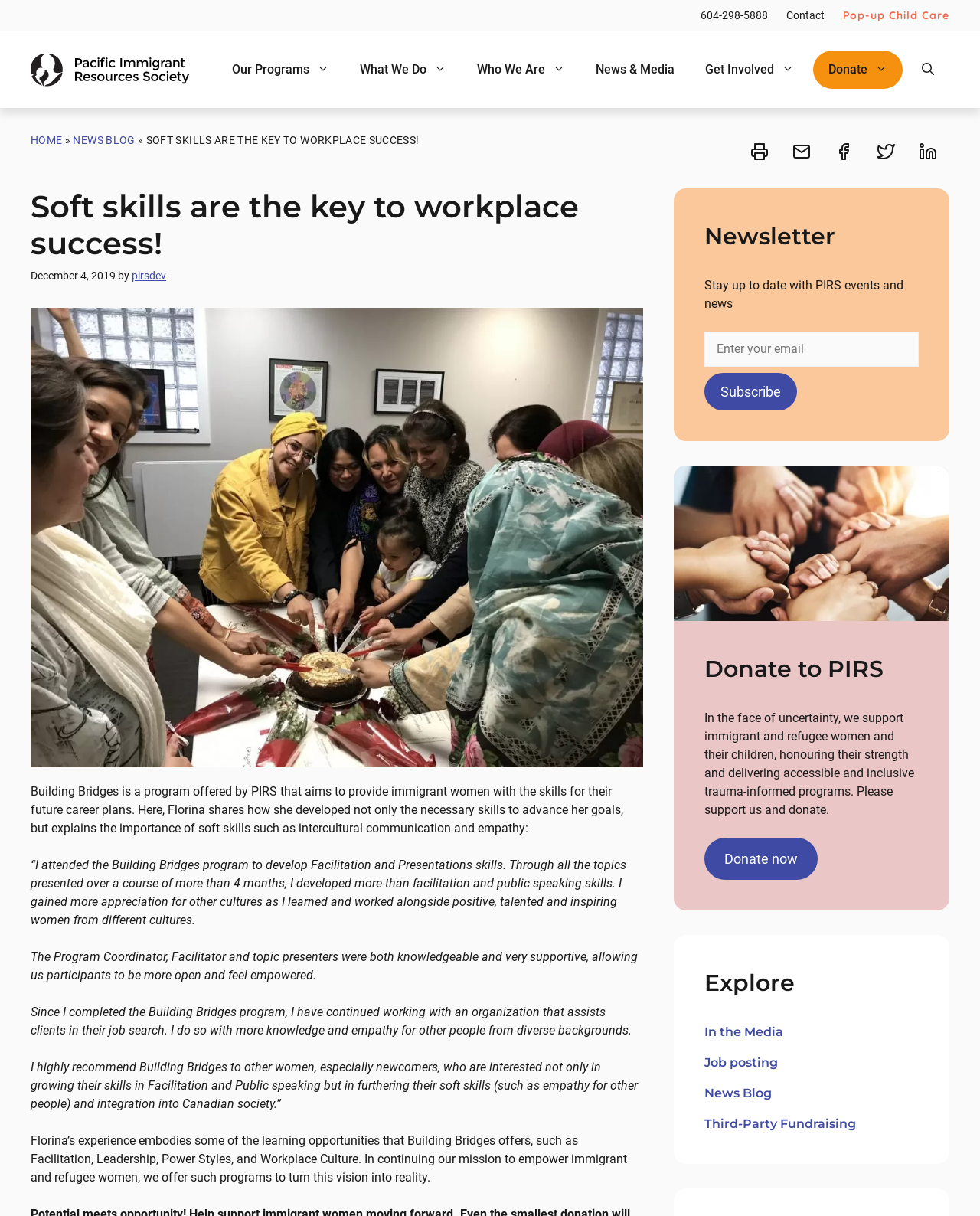What is the purpose of the Building Bridges program?
Can you provide a detailed and comprehensive answer to the question?

The webpage states that the Building Bridges program aims to empower immigrant and refugee women by providing them with skills for their future career plans, and Florina's experience embodies some of the learning opportunities that the program offers.